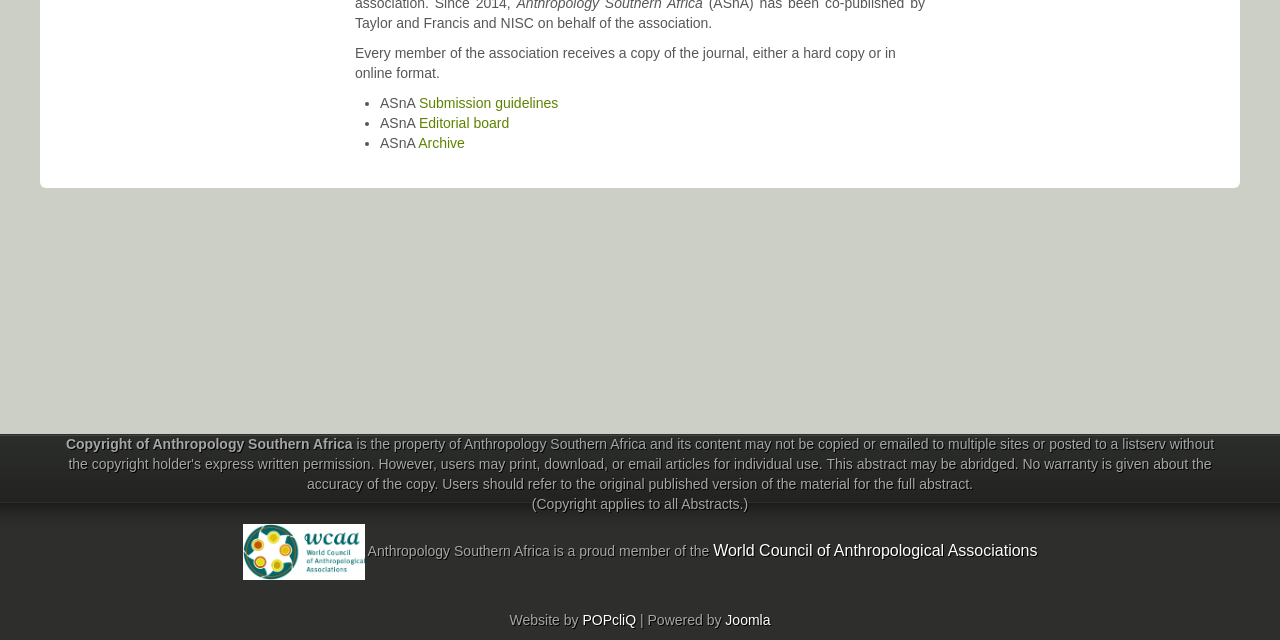Determine the bounding box for the UI element that matches this description: "Archive".

[0.327, 0.211, 0.363, 0.236]